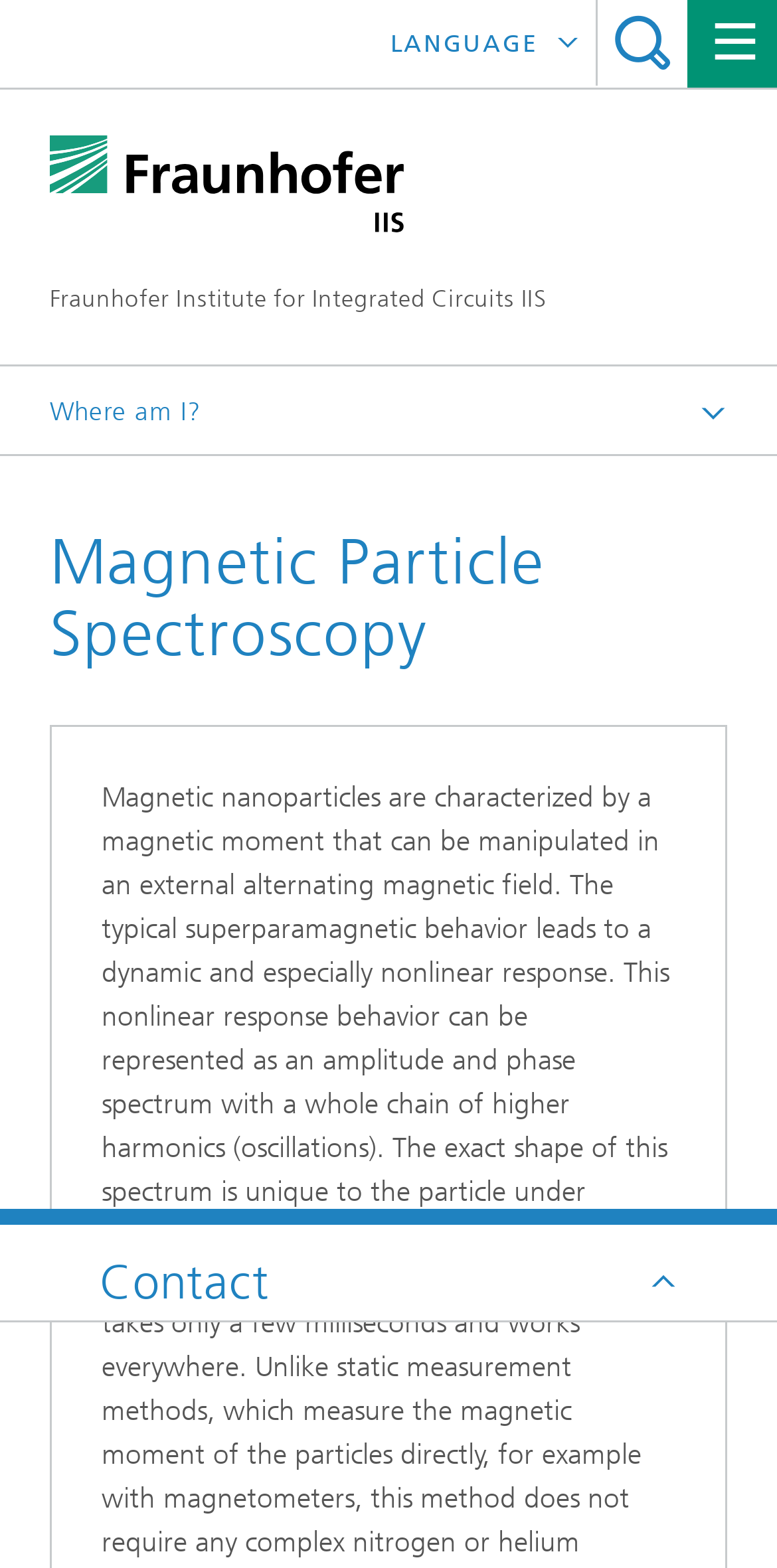Please determine the bounding box coordinates of the element to click on in order to accomplish the following task: "visit Fraunhofer Institute for Integrated Circuits IIS". Ensure the coordinates are four float numbers ranging from 0 to 1, i.e., [left, top, right, bottom].

[0.064, 0.182, 0.704, 0.199]